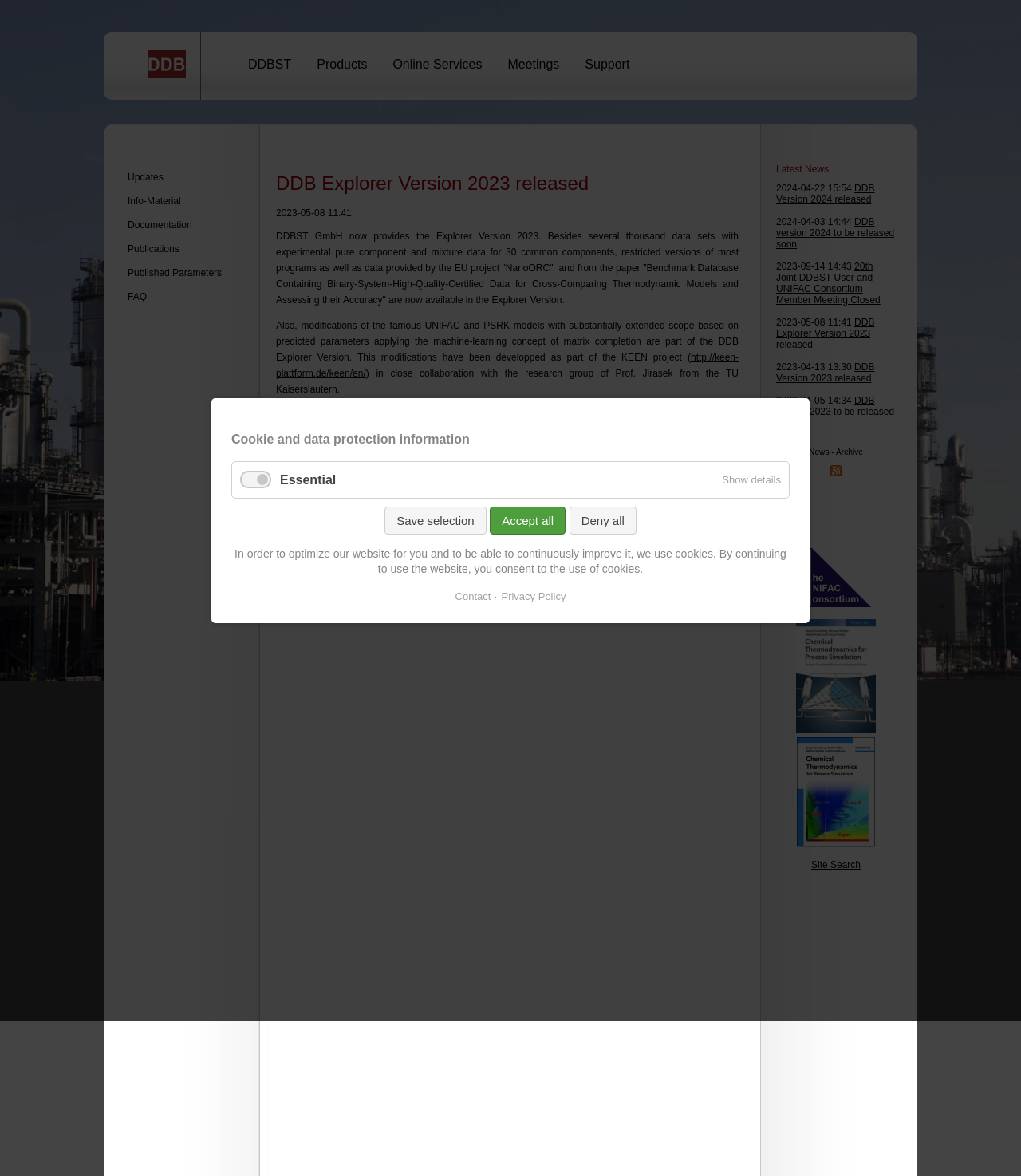Locate the bounding box coordinates of the element's region that should be clicked to carry out the following instruction: "Click the '🔍' button to search". The coordinates need to be four float numbers between 0 and 1, i.e., [left, top, right, bottom].

None